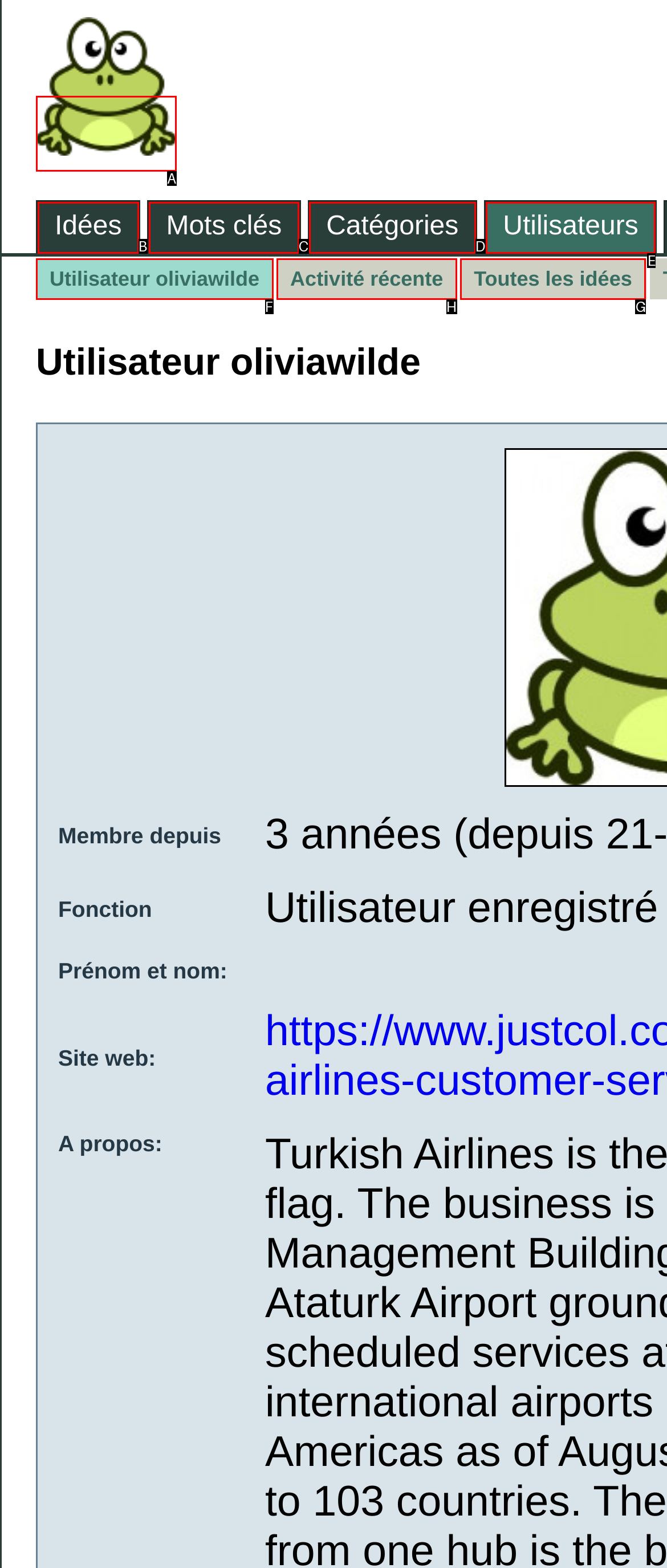Identify the appropriate choice to fulfill this task: view recent activity
Respond with the letter corresponding to the correct option.

H